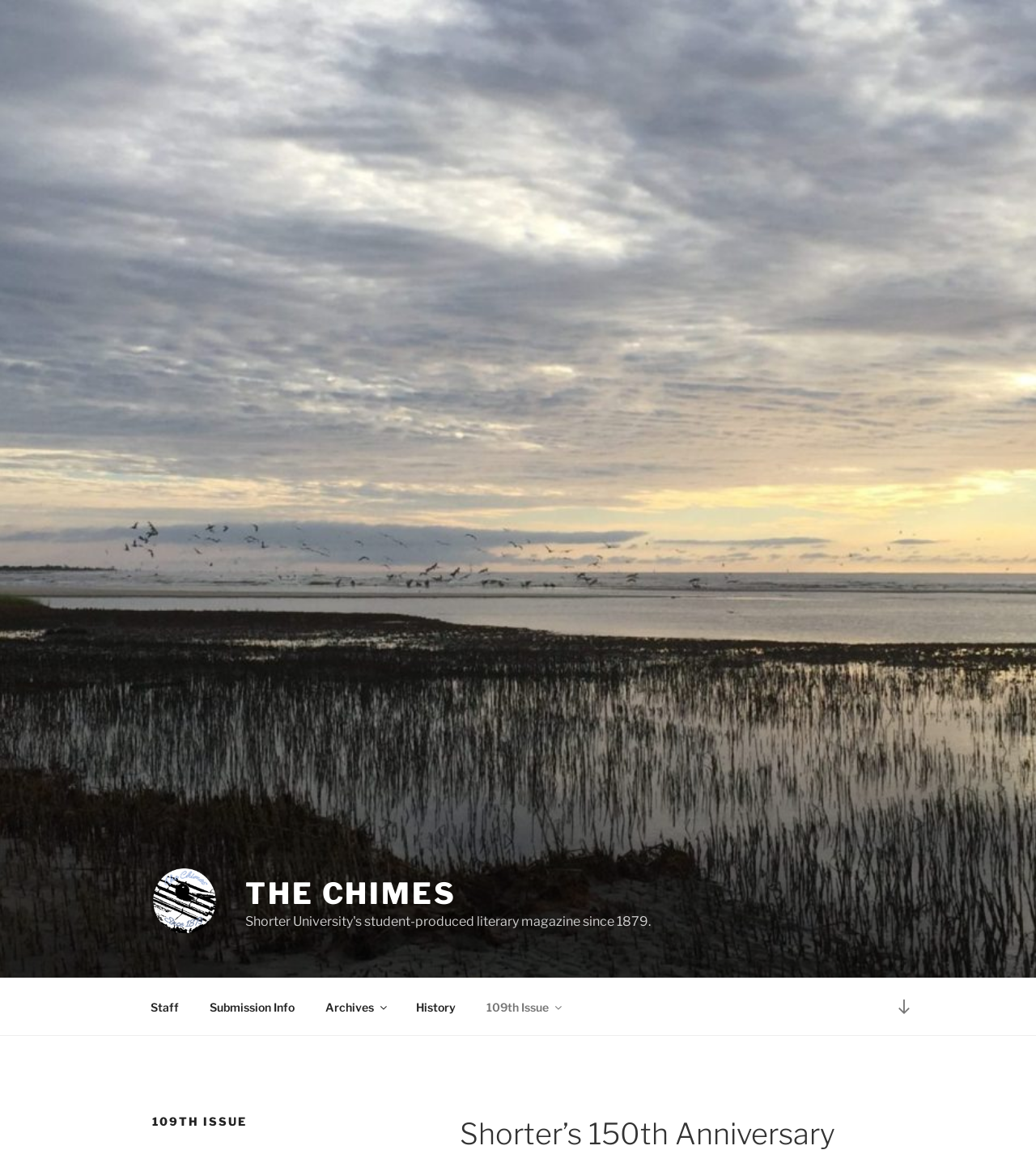Using details from the image, please answer the following question comprehensively:
How many menu items are in the top menu?

The top menu can be found at the top of the webpage, and it contains 6 menu items: 'Staff', 'Submission Info', 'Archives', 'History', '109th Issue', and 'Scroll down to content'.